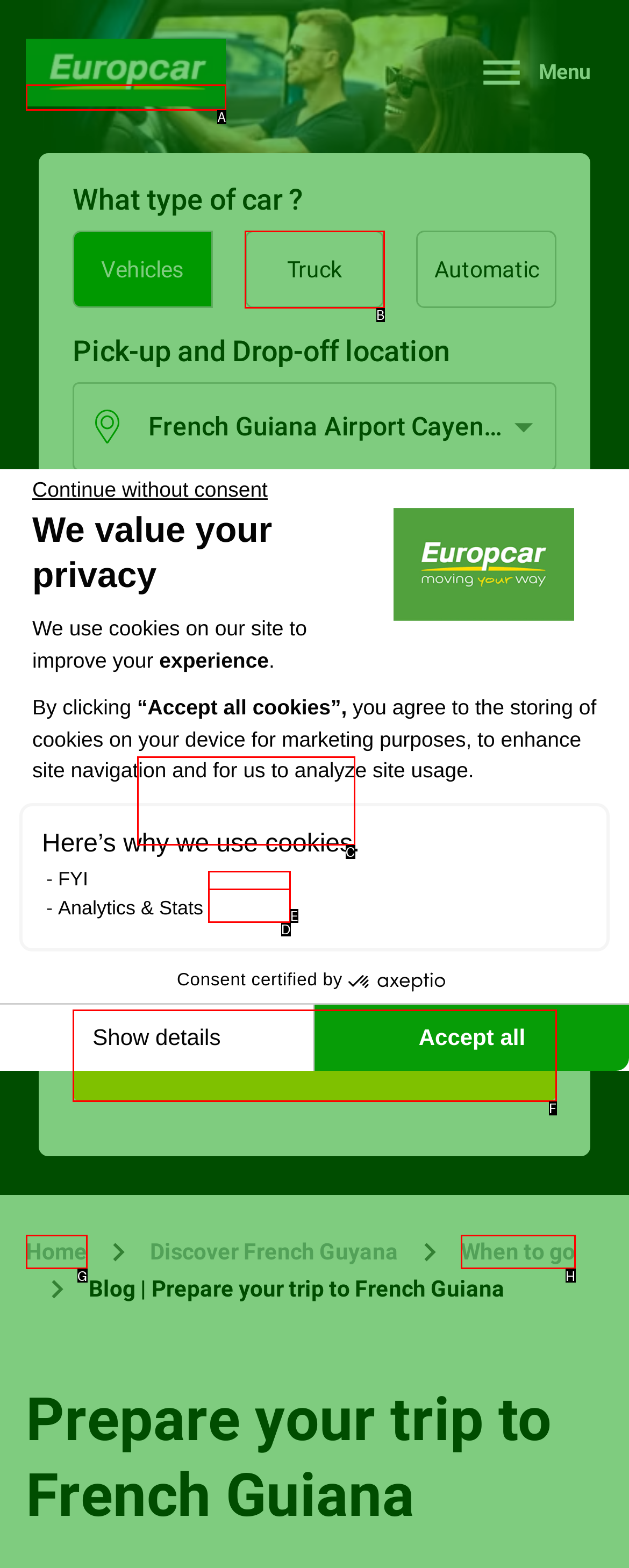Which HTML element matches the description: Truck?
Reply with the letter of the correct choice.

B